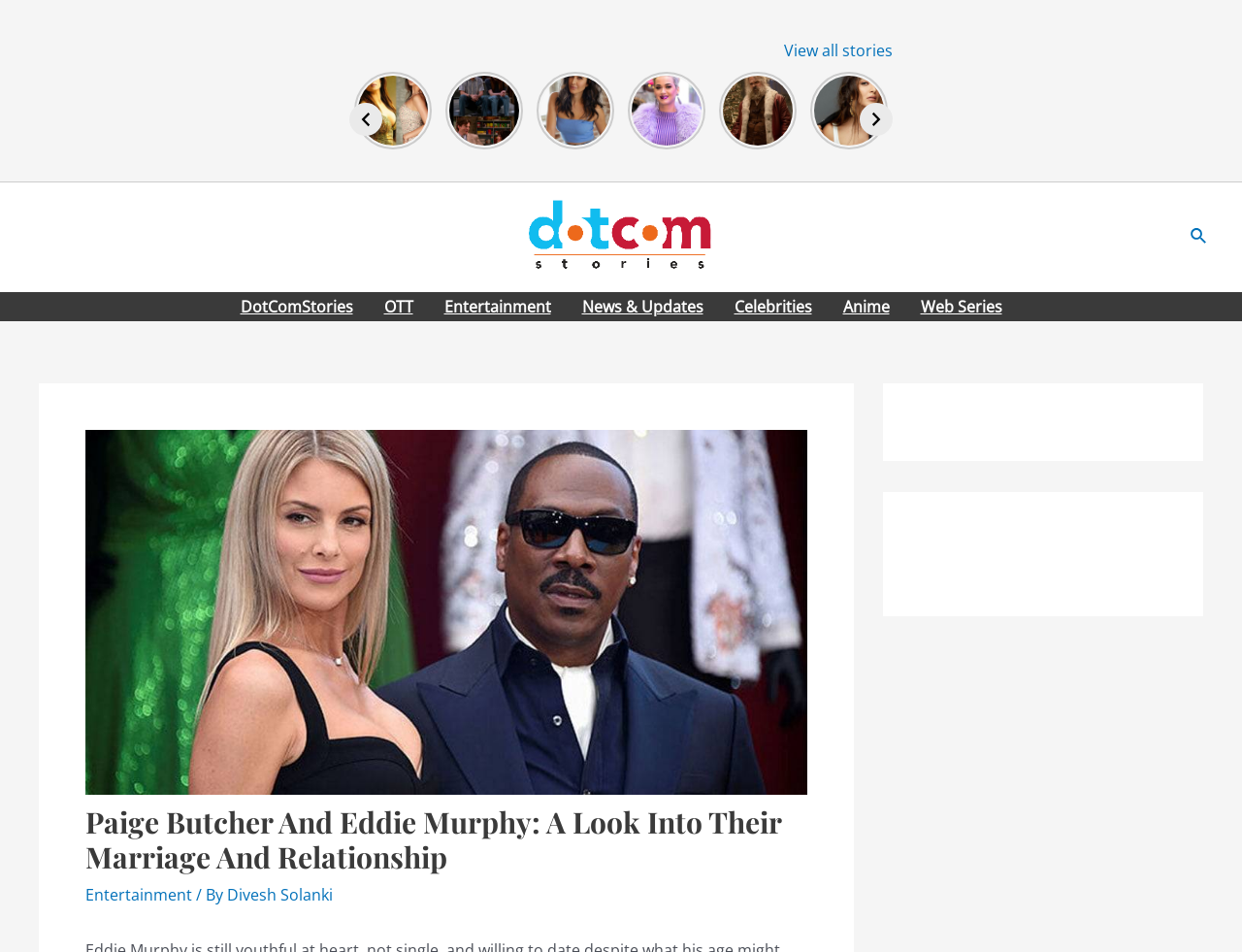Identify the bounding box coordinates for the region to click in order to carry out this instruction: "Go to the Entertainment section". Provide the coordinates using four float numbers between 0 and 1, formatted as [left, top, right, bottom].

[0.345, 0.307, 0.456, 0.337]